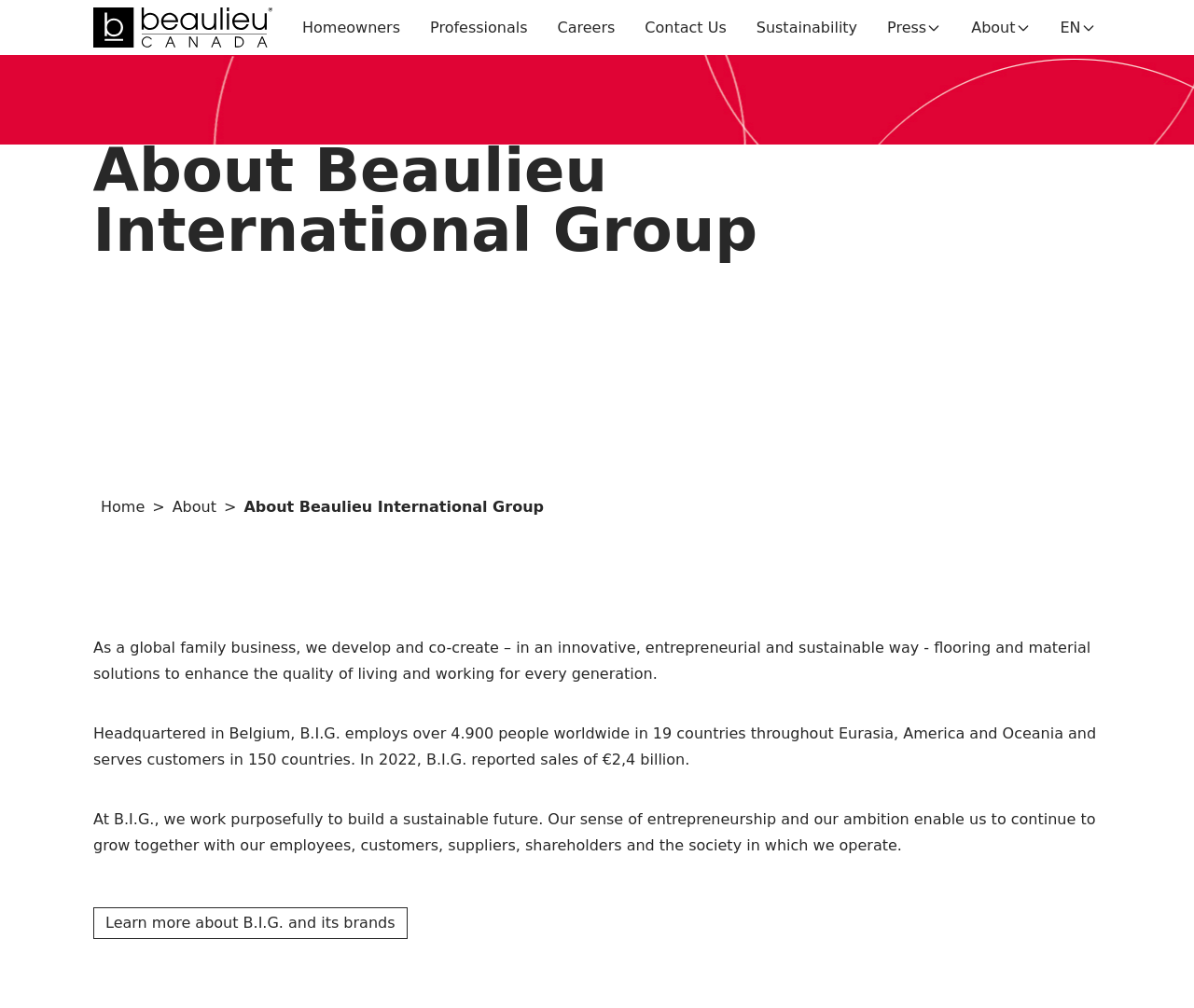Please find the bounding box coordinates of the element that must be clicked to perform the given instruction: "Click the Homeowners link". The coordinates should be four float numbers from 0 to 1, i.e., [left, top, right, bottom].

[0.253, 0.013, 0.335, 0.042]